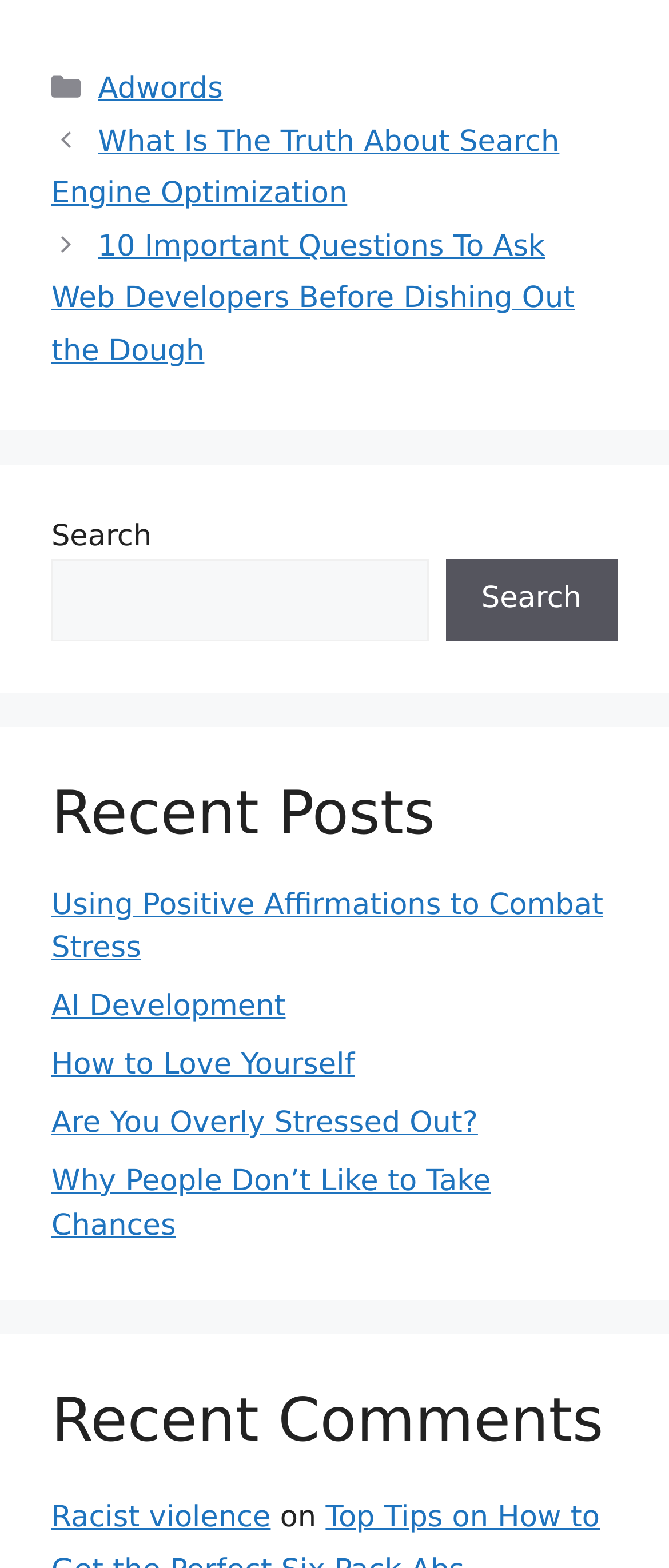Determine the bounding box coordinates for the area that needs to be clicked to fulfill this task: "search for something". The coordinates must be given as four float numbers between 0 and 1, i.e., [left, top, right, bottom].

[0.077, 0.357, 0.64, 0.408]